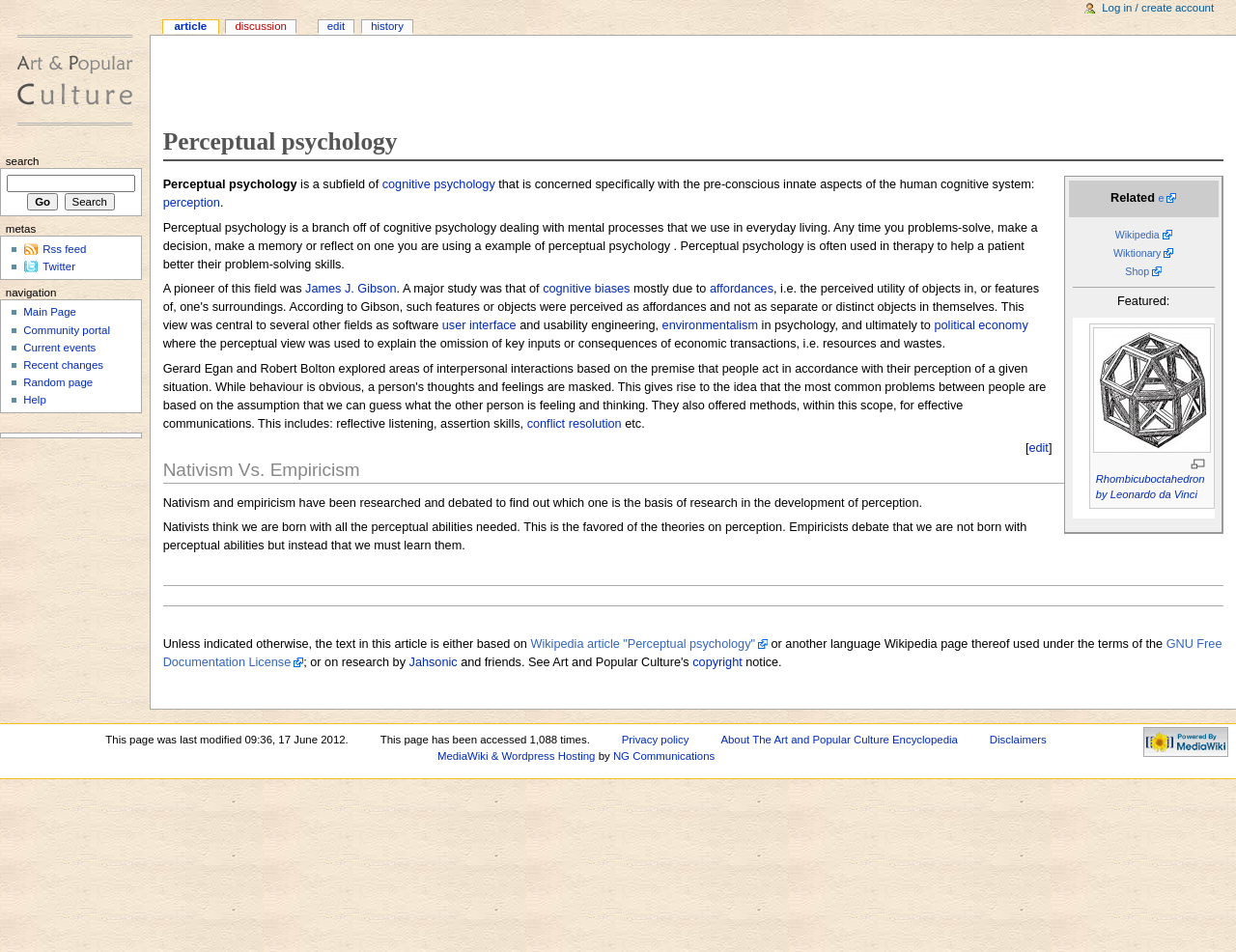Give a one-word or one-phrase response to the question:
What is the main topic of this webpage?

Perceptual psychology